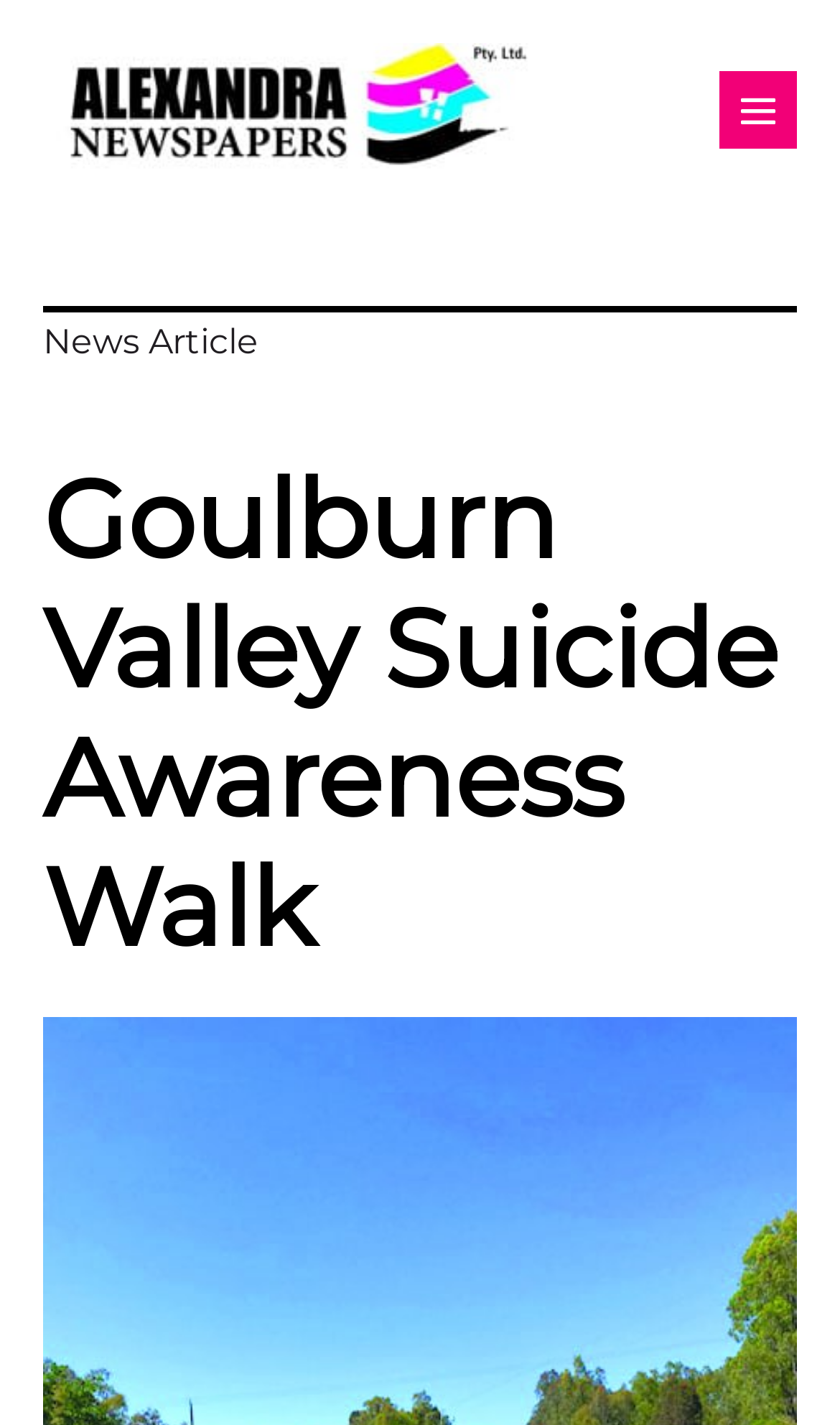Determine the bounding box of the UI component based on this description: "Menu Toggle". The bounding box coordinates should be four float values between 0 and 1, i.e., [left, top, right, bottom].

[0.856, 0.05, 0.949, 0.104]